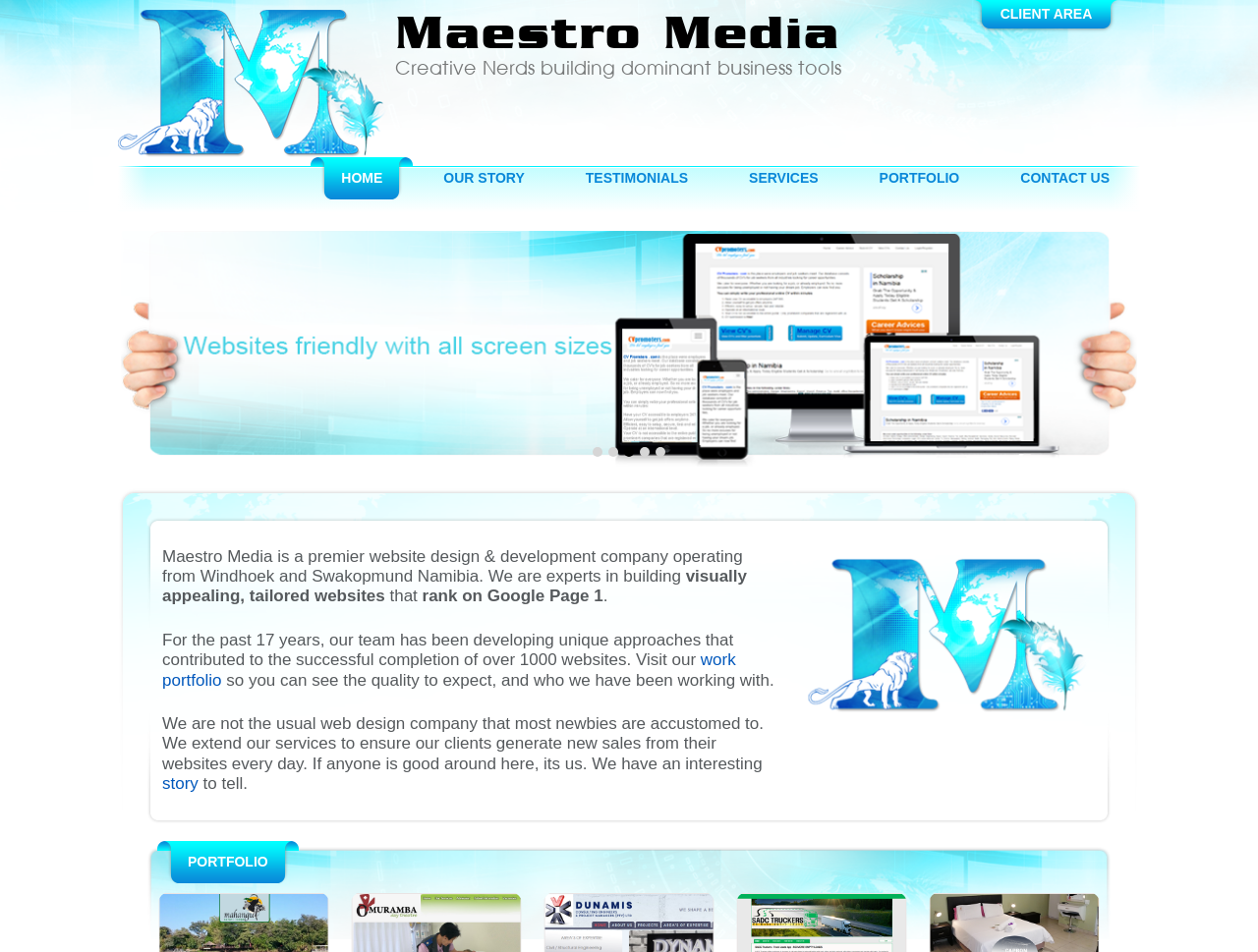Use the details in the image to answer the question thoroughly: 
How many links are in the top navigation menu?

The top navigation menu contains links 'HOME', 'OUR STORY', 'TESTIMONIALS', 'SERVICES', 'PORTFOLIO', and 'CONTACT US' with bounding box coordinates [0.247, 0.165, 0.328, 0.212], [0.328, 0.165, 0.441, 0.212], [0.441, 0.165, 0.571, 0.212], [0.571, 0.165, 0.675, 0.212], [0.675, 0.165, 0.787, 0.212], and [0.787, 0.165, 0.906, 0.212] respectively.